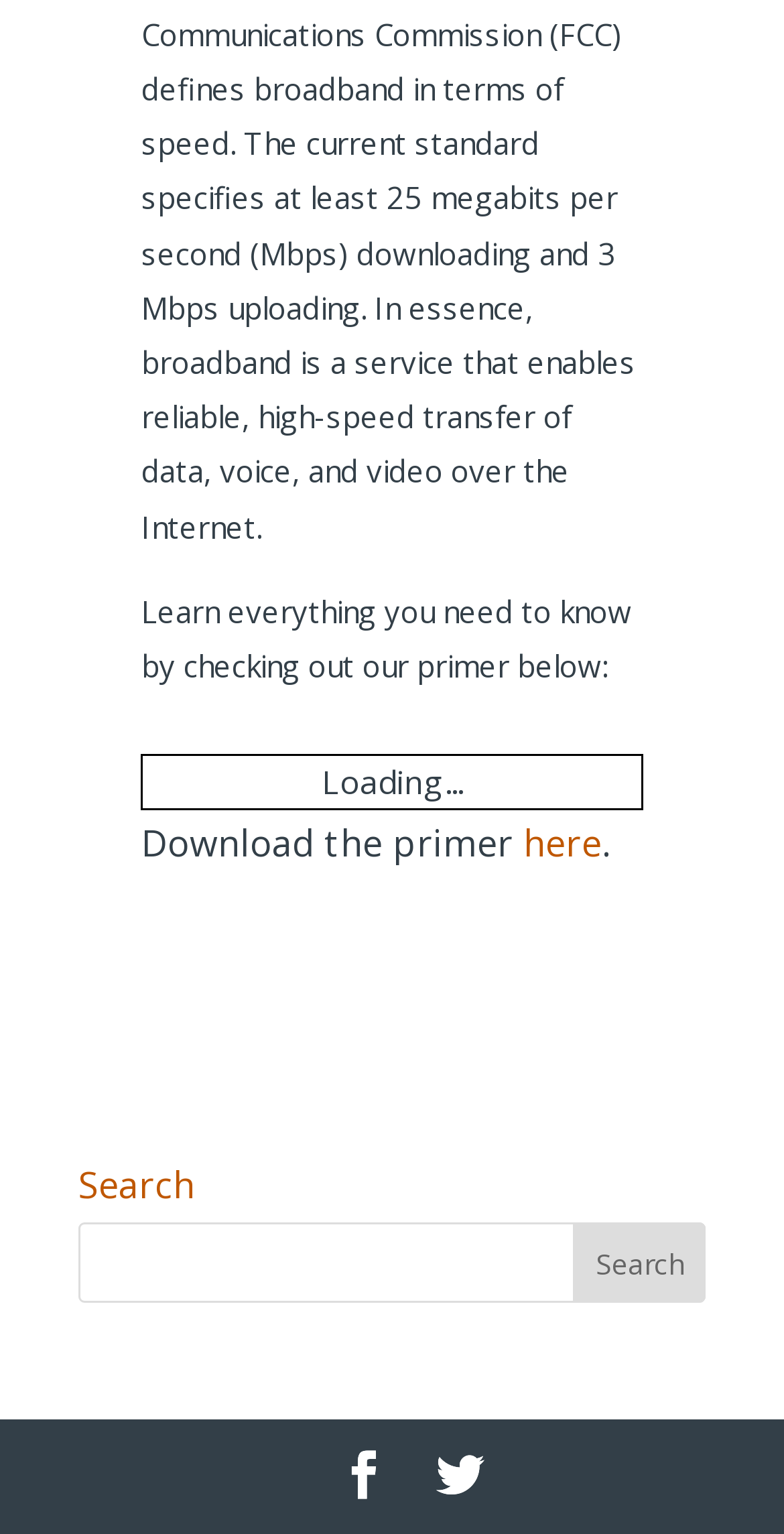Using the given description, provide the bounding box coordinates formatted as (top-left x, top-left y, bottom-right x, bottom-right y), with all values being floating point numbers between 0 and 1. Description: Facebook

[0.433, 0.945, 0.495, 0.981]